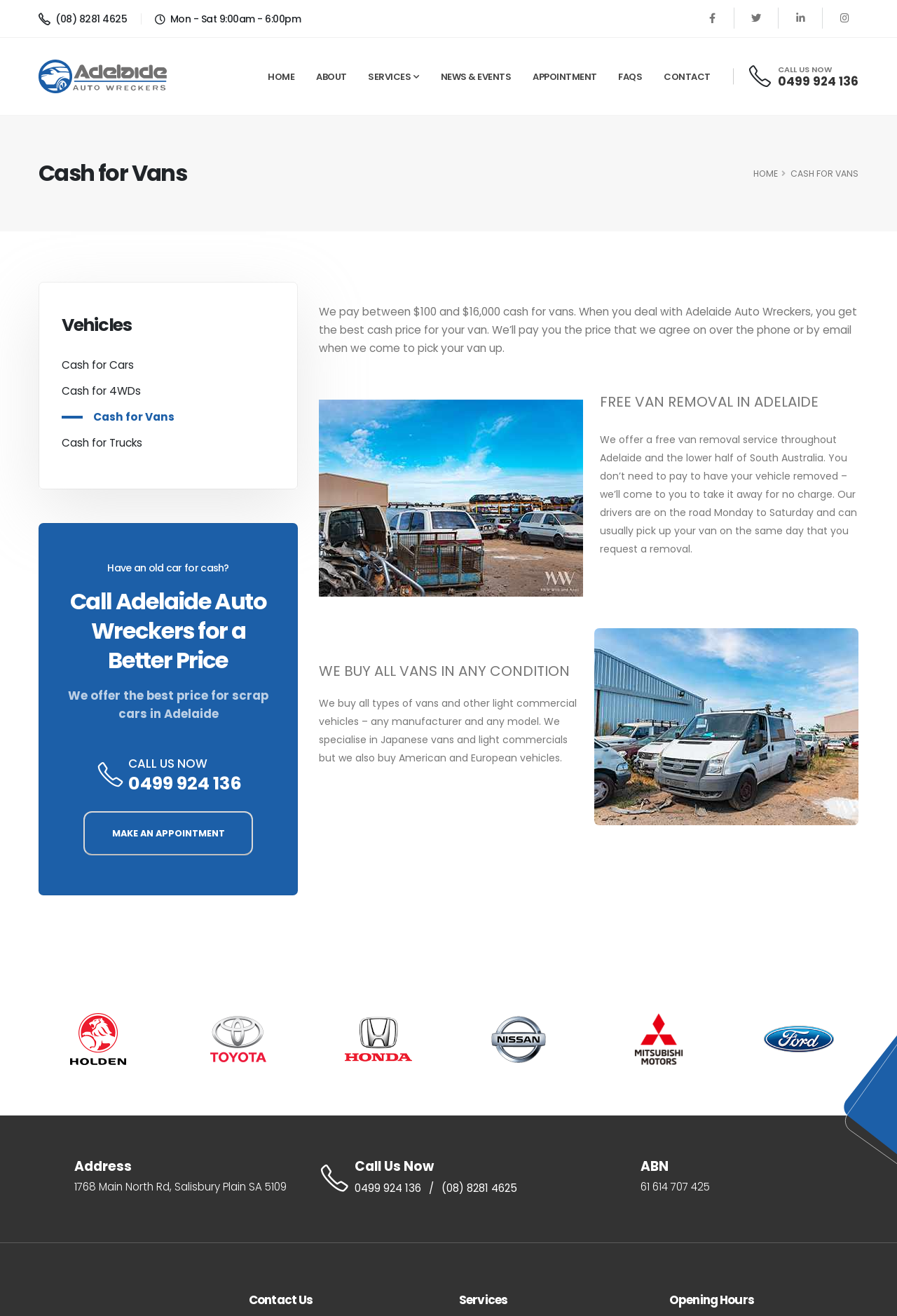What types of vehicles does Adelaide Auto Wreckers buy?
Utilize the image to construct a detailed and well-explained answer.

I found this information by reading the text on the webpage, which states that Adelaide Auto Wreckers buys all types of vans and light commercial vehicles, including Japanese, American, and European vehicles.